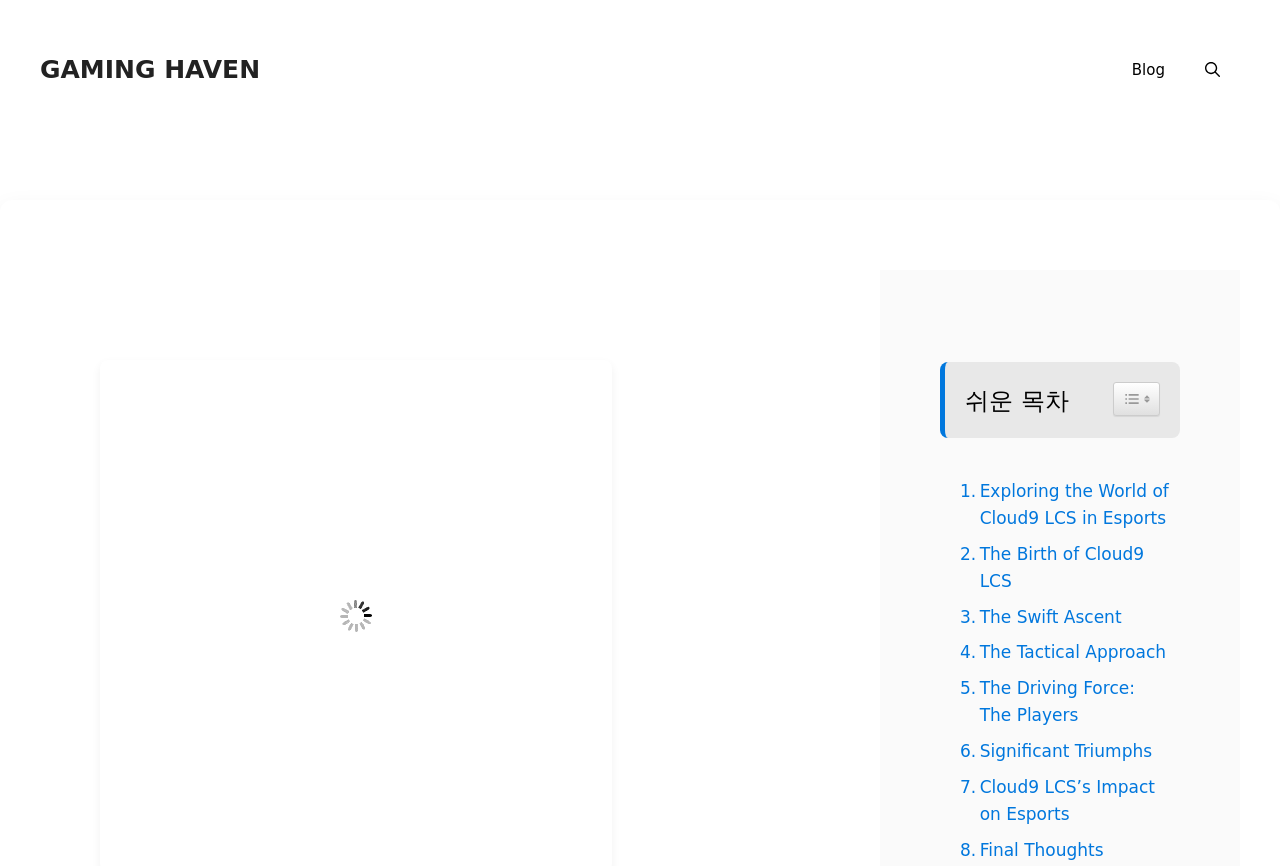Pinpoint the bounding box coordinates for the area that should be clicked to perform the following instruction: "toggle table of content".

[0.87, 0.441, 0.906, 0.48]